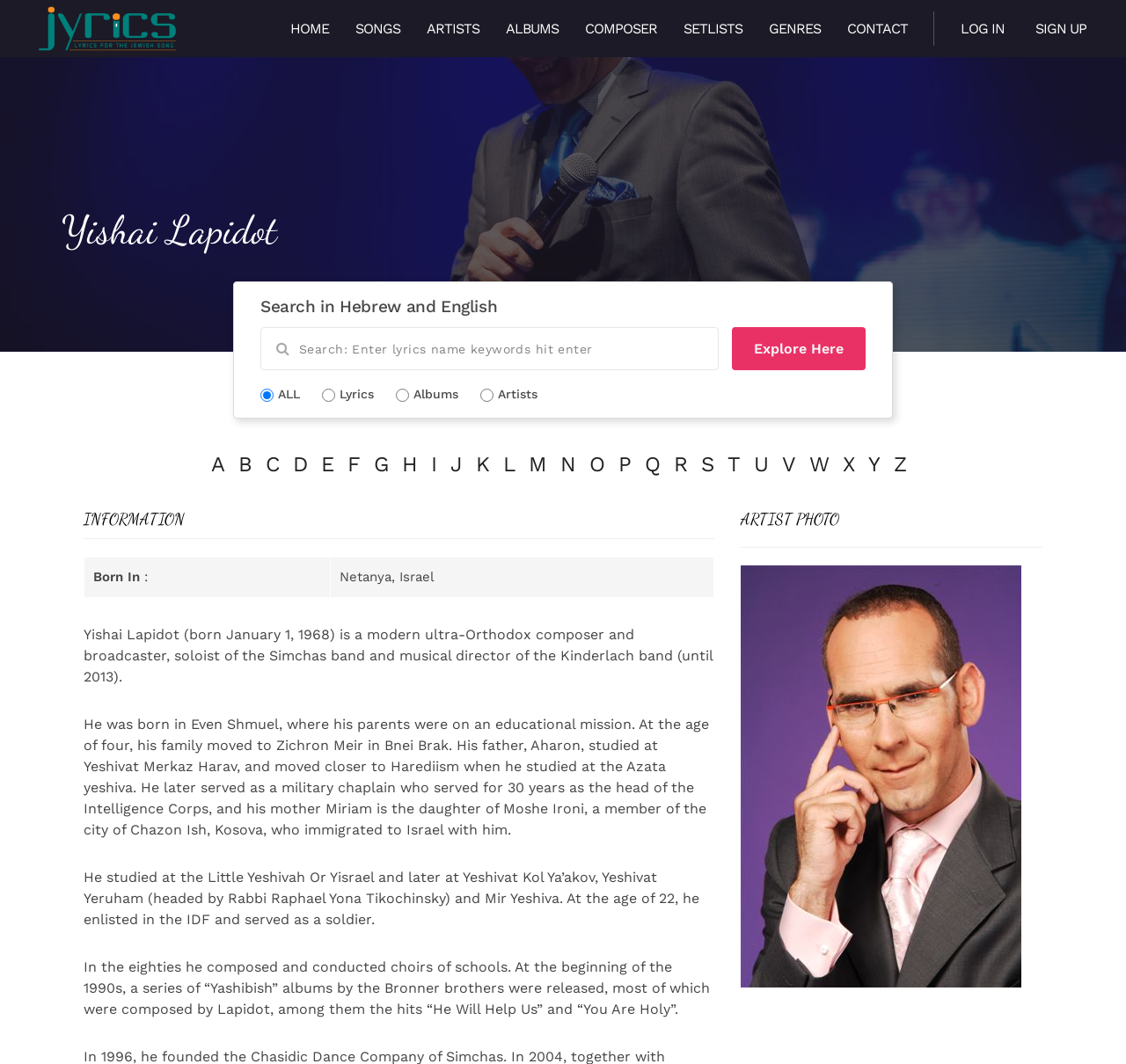What is the name of Yishai Lapidot's father? Look at the image and give a one-word or short phrase answer.

Aharon